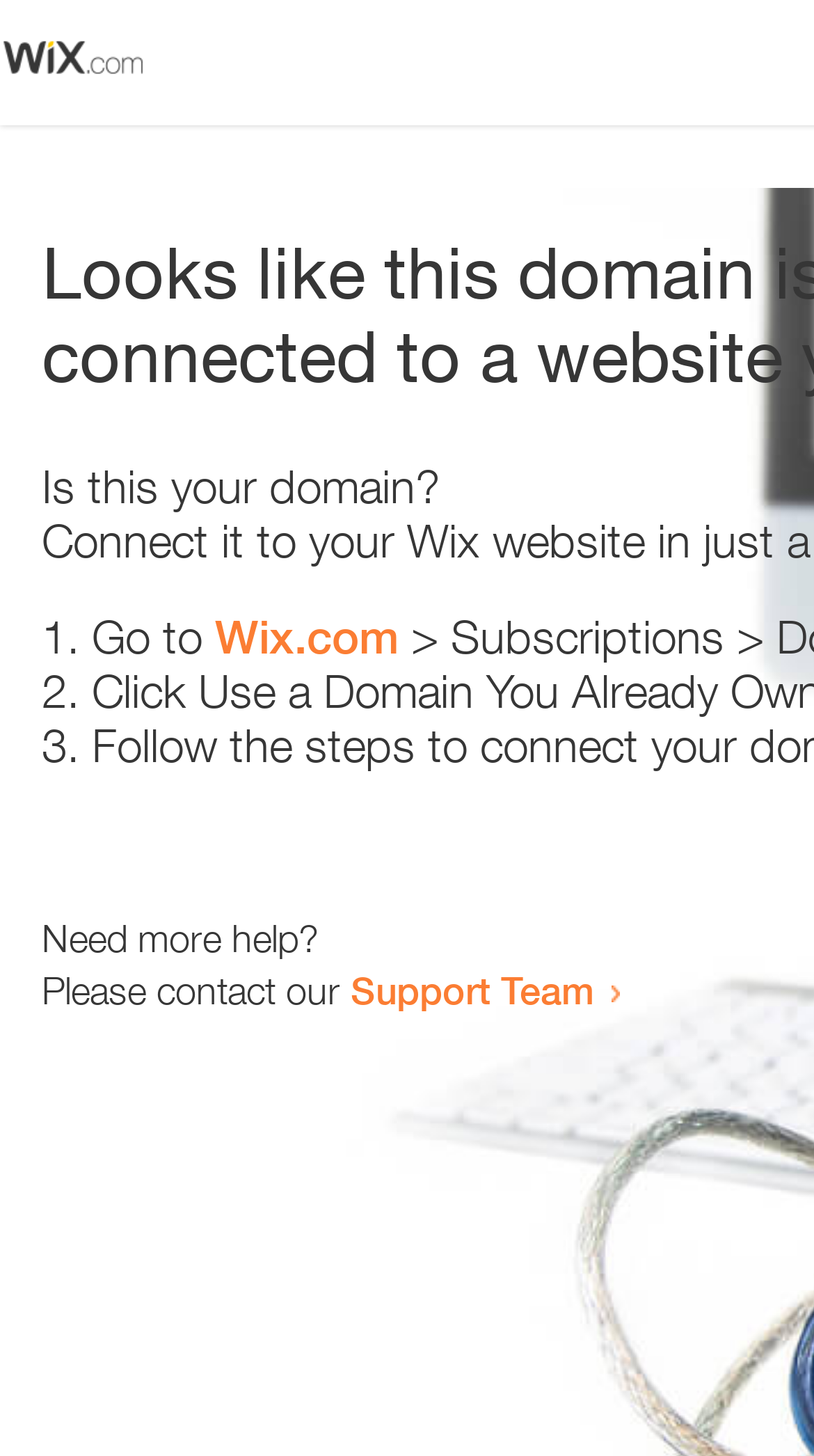Answer the following query with a single word or phrase:
What is the question being asked at the top?

Is this your domain?